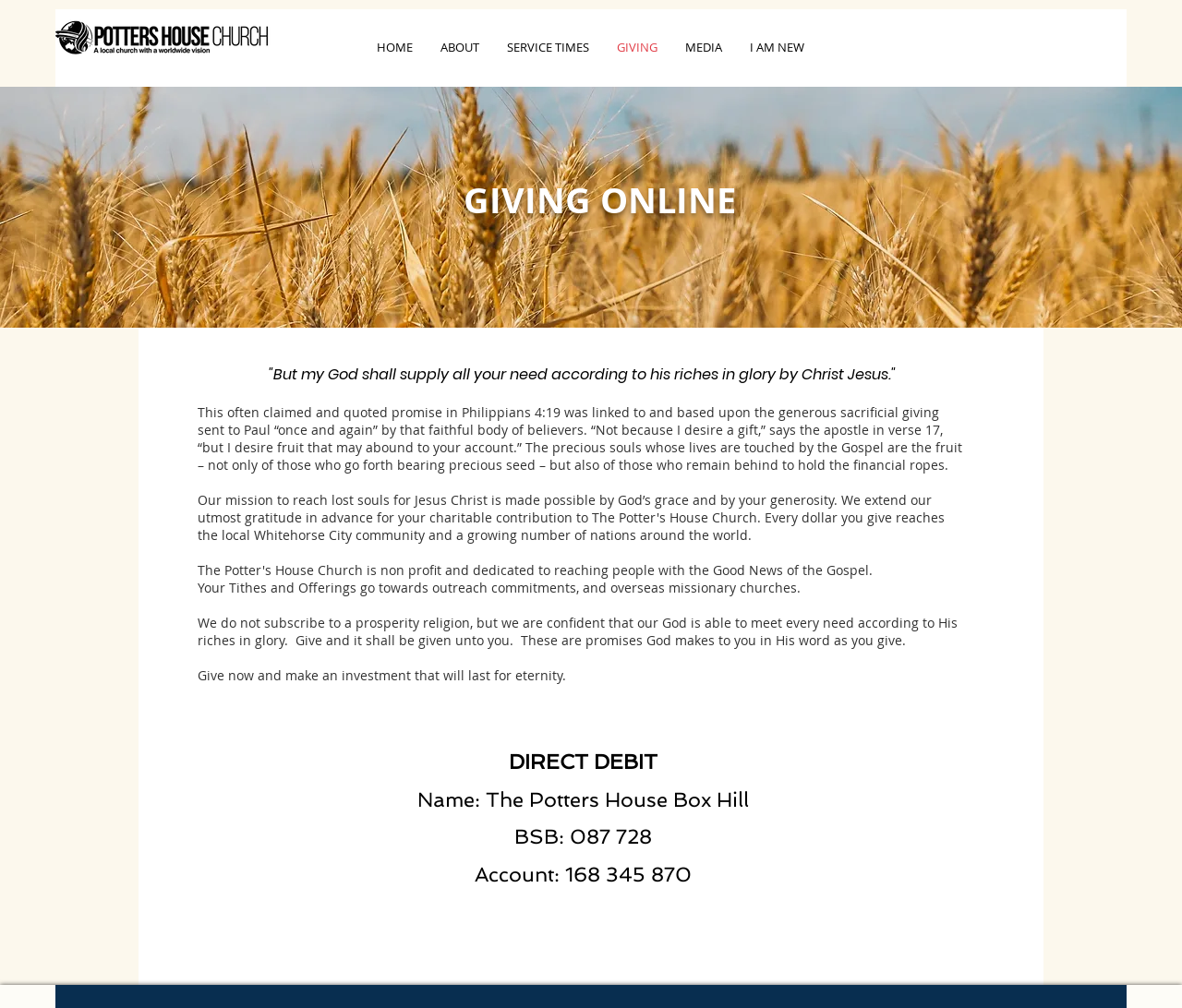What is the tone of the webpage's content?
Based on the image, answer the question with a single word or brief phrase.

Inspirational and encouraging